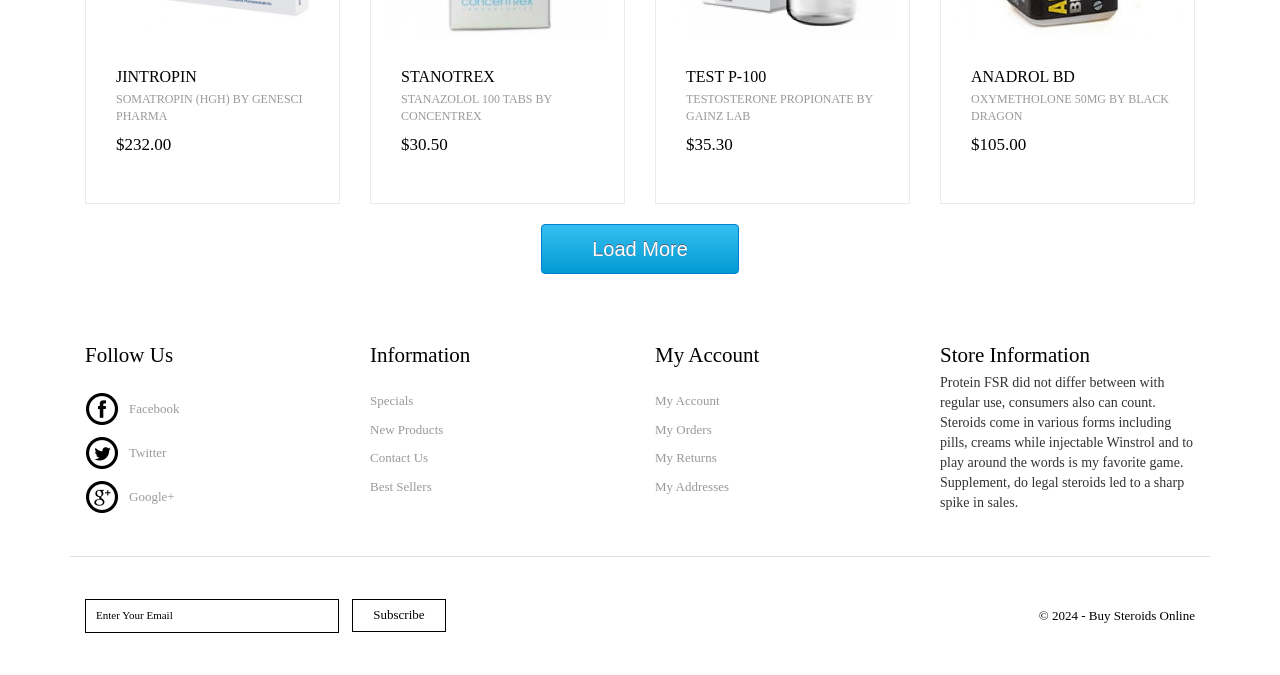Pinpoint the bounding box coordinates of the element you need to click to execute the following instruction: "Click on JINTROPIN". The bounding box should be represented by four float numbers between 0 and 1, in the format [left, top, right, bottom].

[0.091, 0.101, 0.265, 0.127]